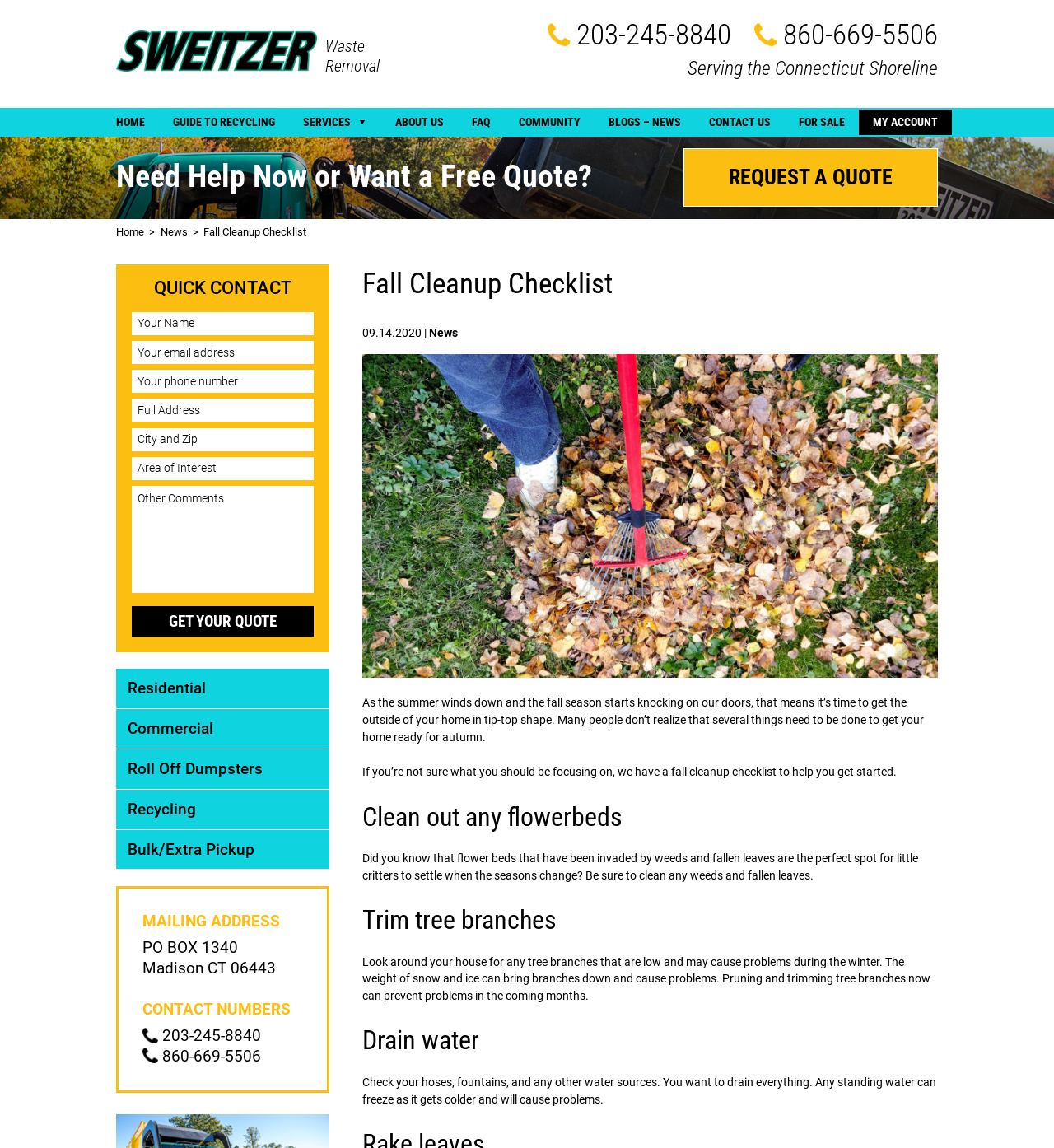What is the purpose of the 'QUICK CONTACT' form?
Please describe in detail the information shown in the image to answer the question.

The purpose of the 'QUICK CONTACT' form is inferred from the presence of a 'Get Your Quote' button at the bottom of the form, suggesting that users can fill out the form to receive a quote from the company.